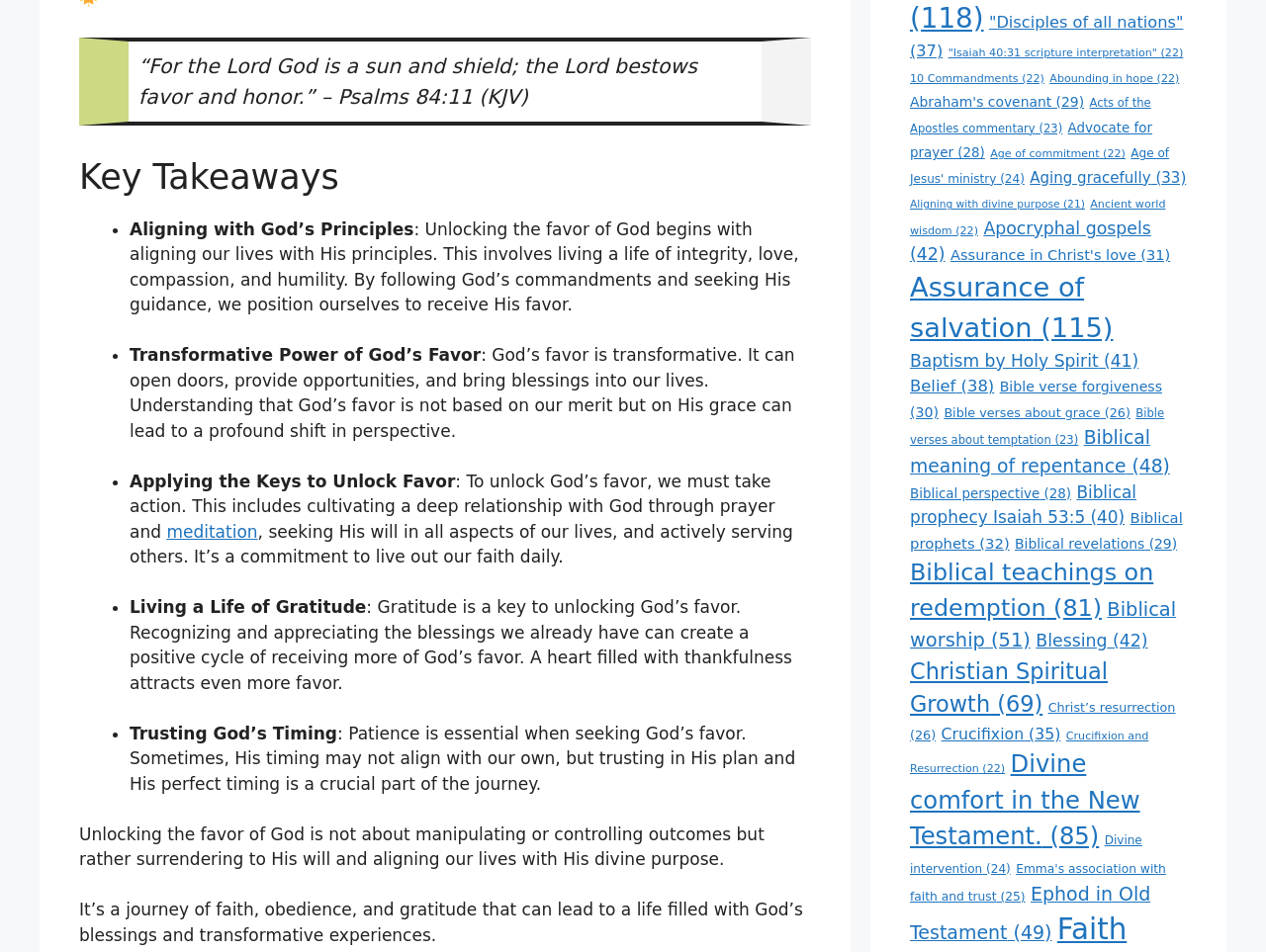Identify the bounding box coordinates for the element you need to click to achieve the following task: "Follow the link 'Abraham's covenant'". Provide the bounding box coordinates as four float numbers between 0 and 1, in the form [left, top, right, bottom].

[0.719, 0.099, 0.856, 0.116]